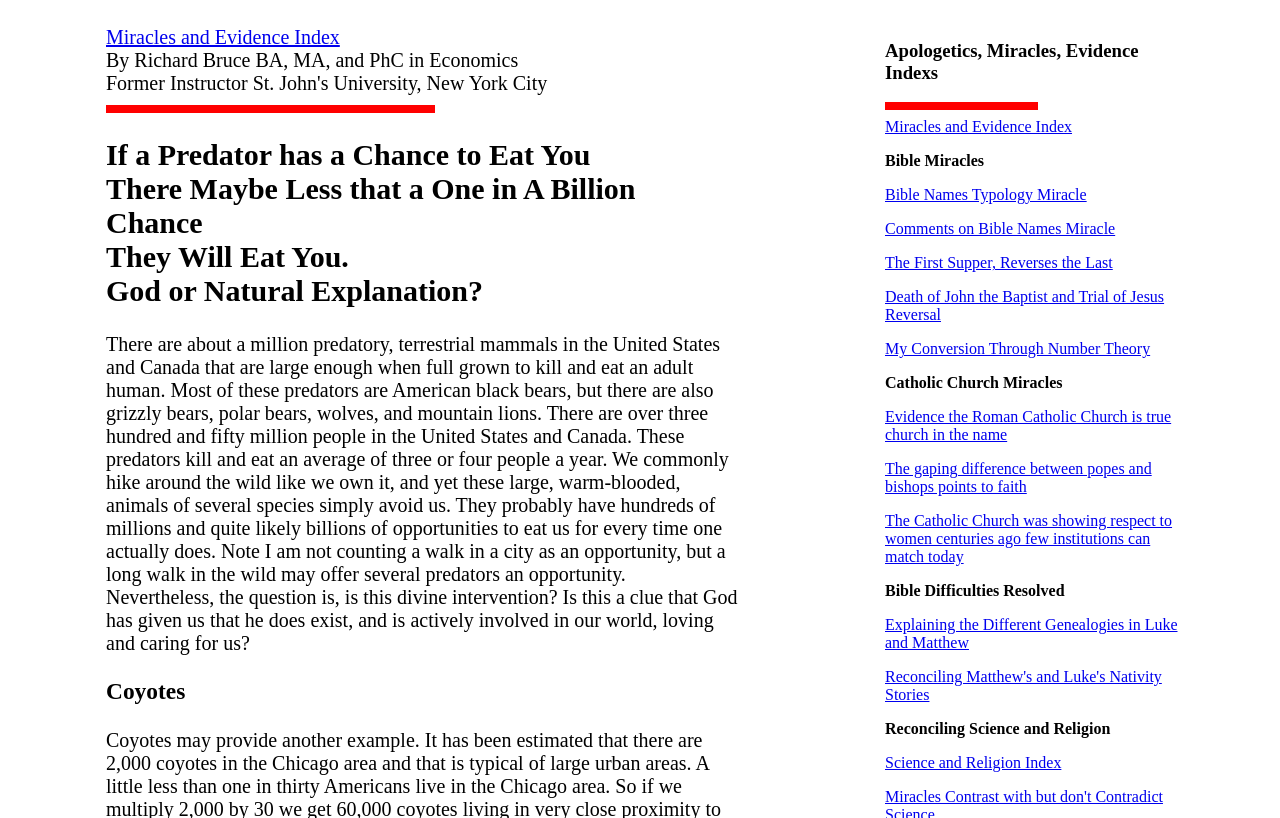What is the topic of the section that starts with 'Coyotes'?
Please provide a single word or phrase as the answer based on the screenshot.

Coyotes